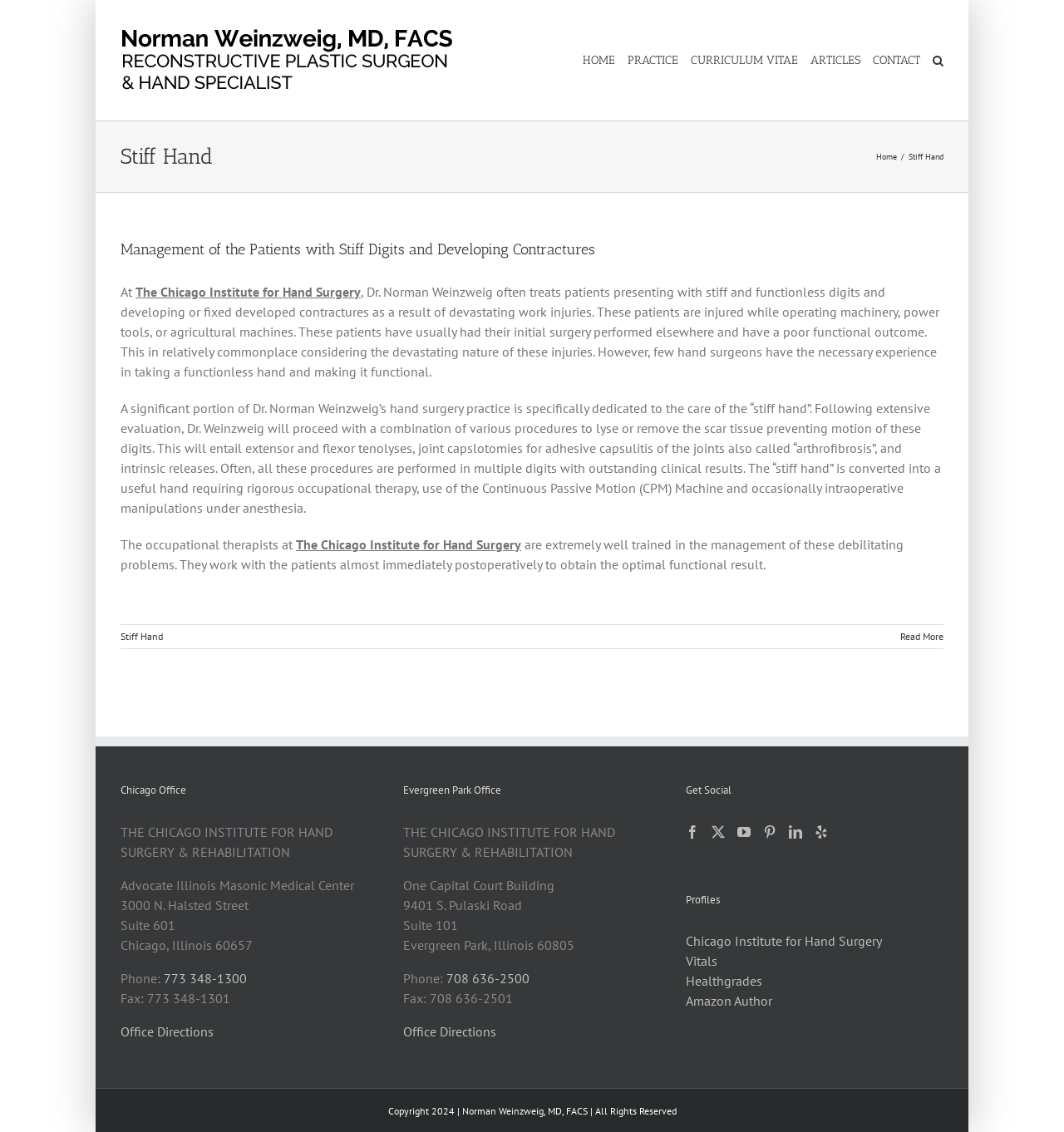Write a detailed summary of the webpage.

This webpage is about Dr. Norman Weinzweig, a hand surgeon, and his practice, the Chicago Institute for Hand Surgery. At the top left corner, there is a logo of Dr. Weinzweig's practice, accompanied by a navigation menu with links to different sections of the website, including "HOME", "PRACTICE", "CURRICULUM VITAE", "ARTICLES", and "CONTACT". 

Below the navigation menu, there is a page title bar with a heading "Stiff Hand" and a link to the "Home" page. The main content area is divided into two sections. The left section contains an article about the management of patients with stiff digits and developing contractures, which is a common problem treated by Dr. Weinzweig. The article describes the treatment process, including the procedures performed by Dr. Weinzweig and the role of occupational therapists in the rehabilitation process. There are also links to more information on the topic.

The right section of the main content area contains contact information for Dr. Weinzweig's offices in Chicago and Evergreen Park, including addresses, phone numbers, and fax numbers. There are also links to office directions and social media profiles. Below the contact information, there are links to Dr. Weinzweig's profiles on various websites, including Vitals, Healthgrades, and Amazon Author.

At the bottom of the page, there is a copyright notice and a link to go back to the top of the page.